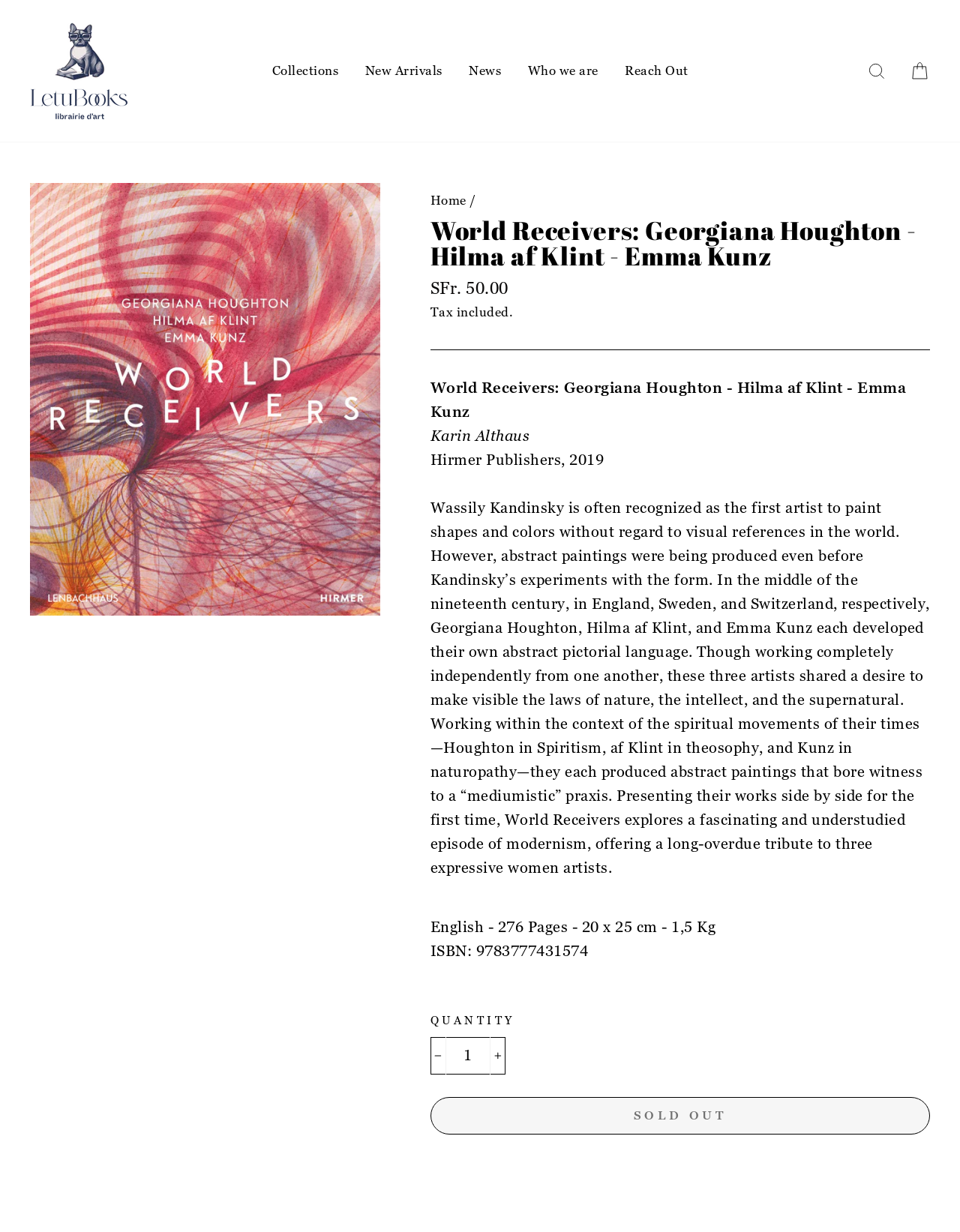From the webpage screenshot, identify the region described by Who we are. Provide the bounding box coordinates as (top-left x, top-left y, bottom-right x, bottom-right y), with each value being a floating point number between 0 and 1.

[0.538, 0.045, 0.635, 0.07]